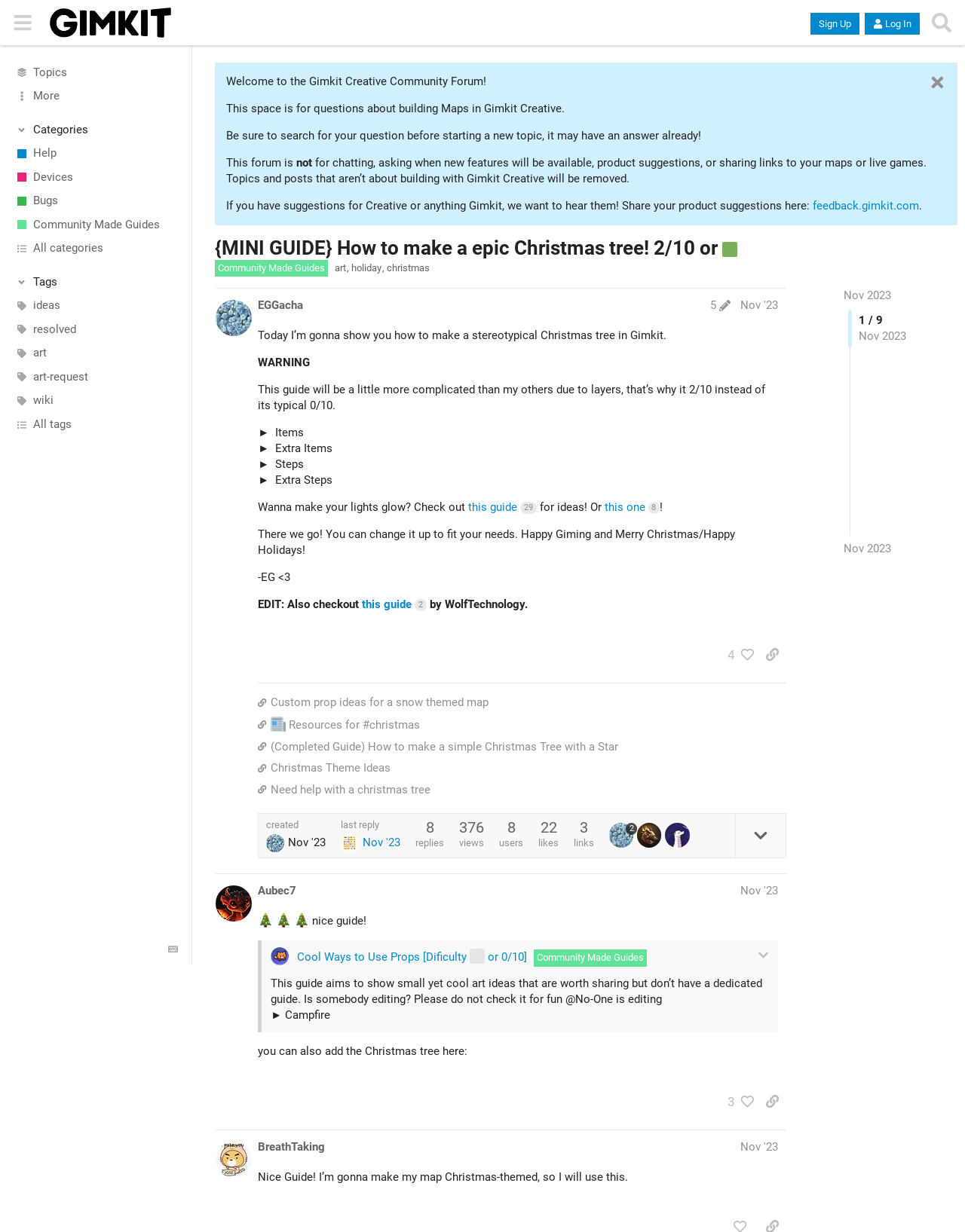Given the element description "5", identify the bounding box of the corresponding UI element.

[0.731, 0.243, 0.761, 0.253]